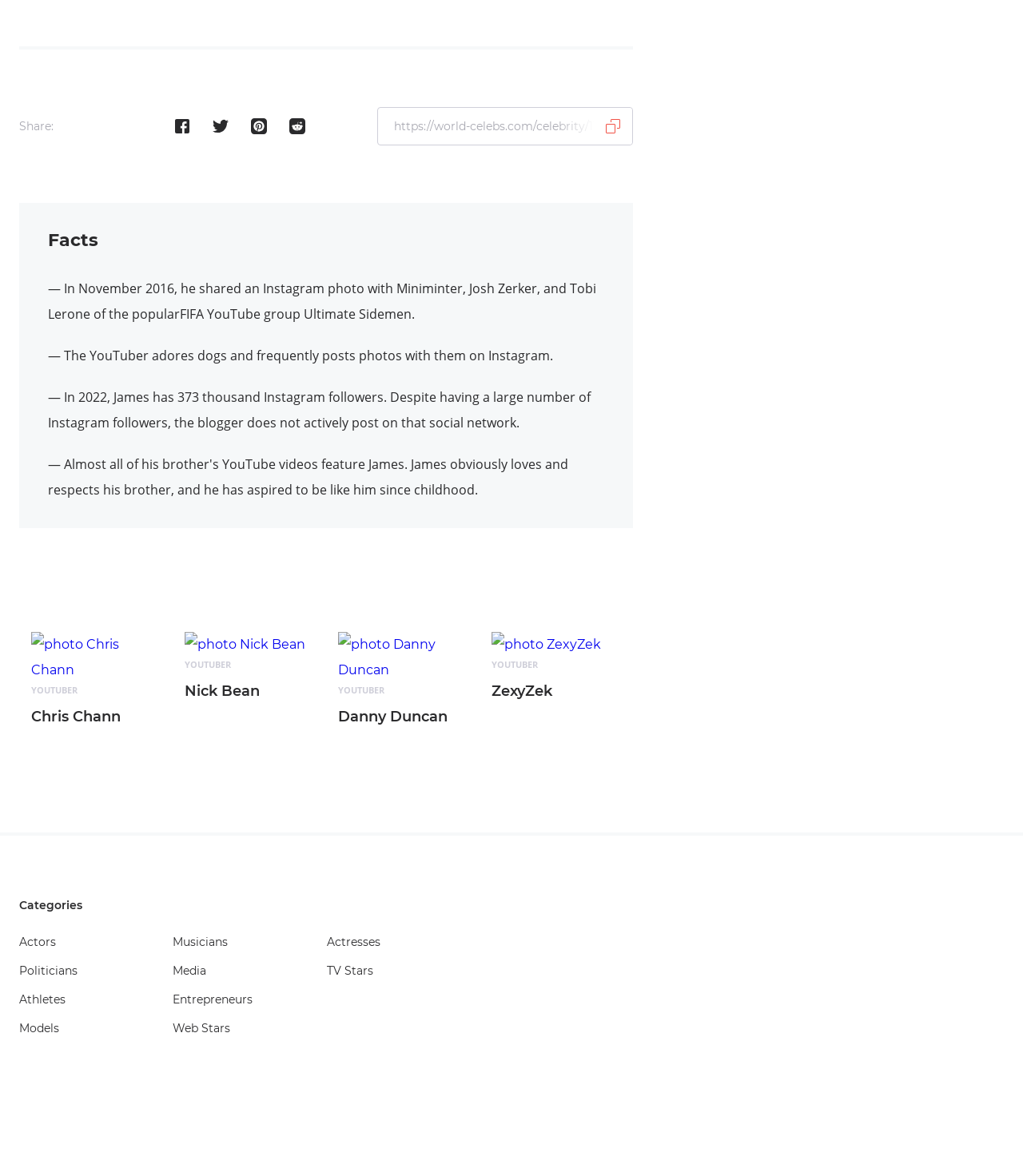Please give the bounding box coordinates of the area that should be clicked to fulfill the following instruction: "Copy page URL". The coordinates should be in the format of four float numbers from 0 to 1, i.e., [left, top, right, bottom].

[0.58, 0.092, 0.618, 0.123]